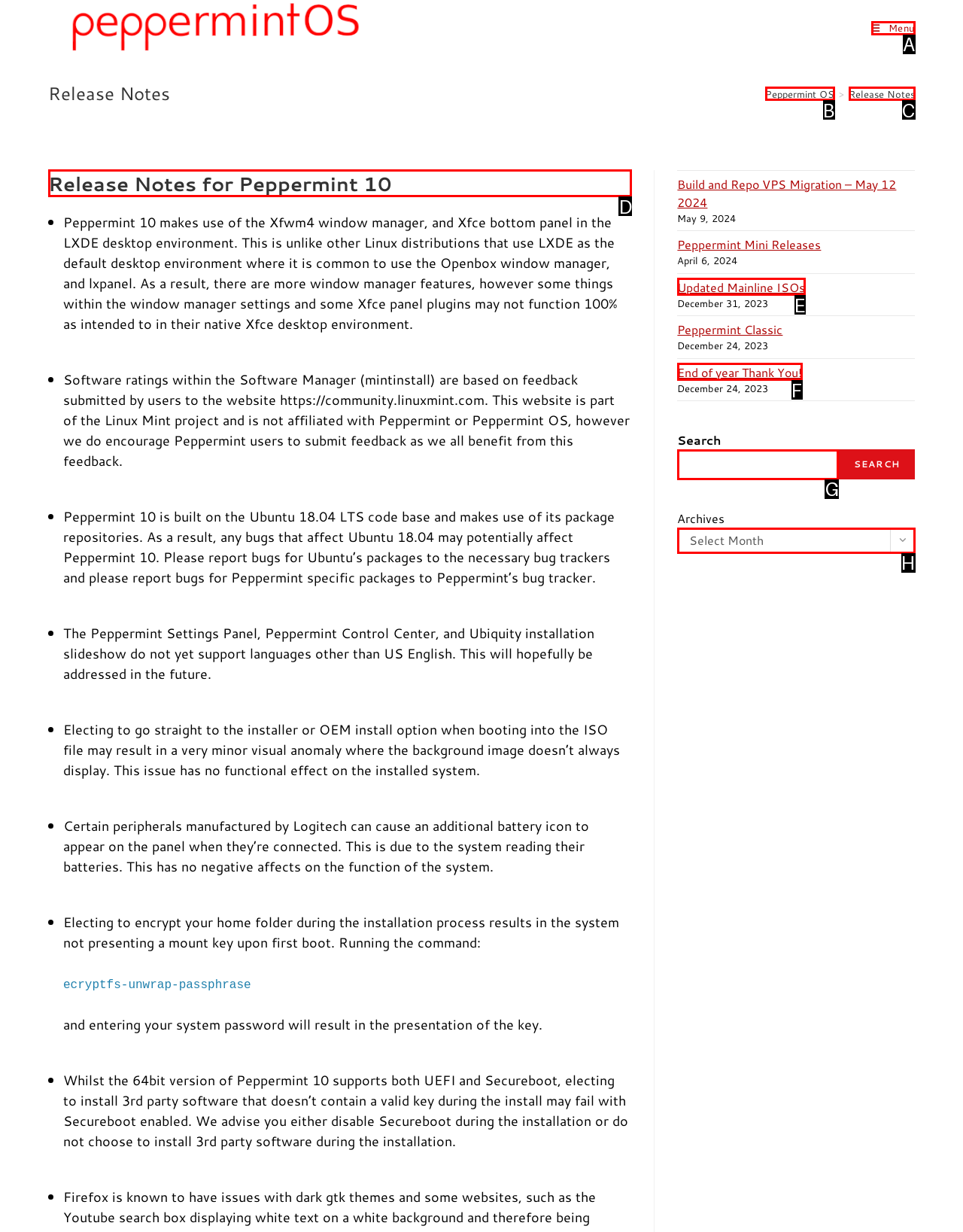Determine which HTML element to click to execute the following task: View the Auto insurance options Answer with the letter of the selected option.

None